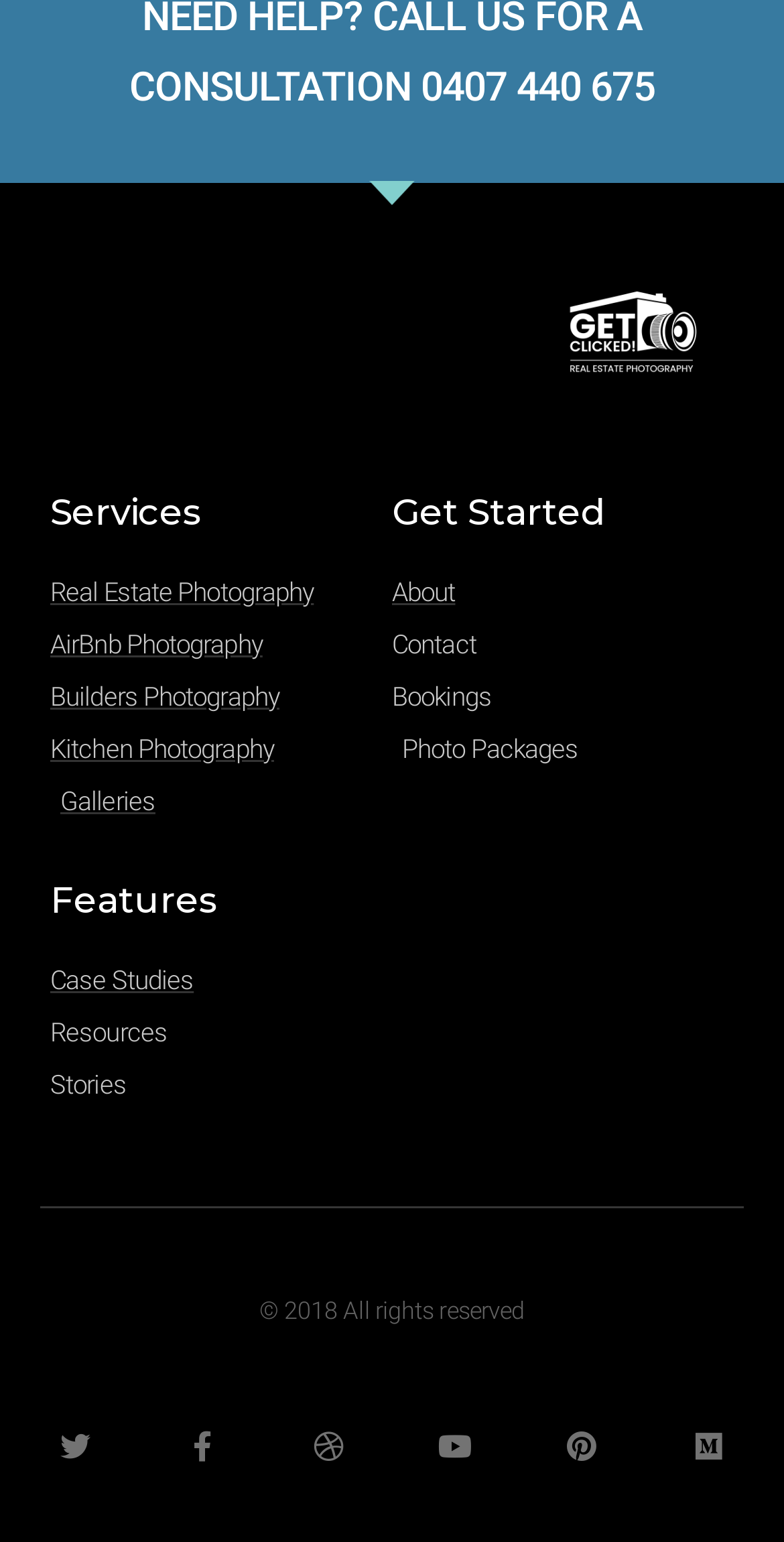For the element described, predict the bounding box coordinates as (top-left x, top-left y, bottom-right x, bottom-right y). All values should be between 0 and 1. Element description: Builders Photography

[0.064, 0.438, 0.5, 0.465]